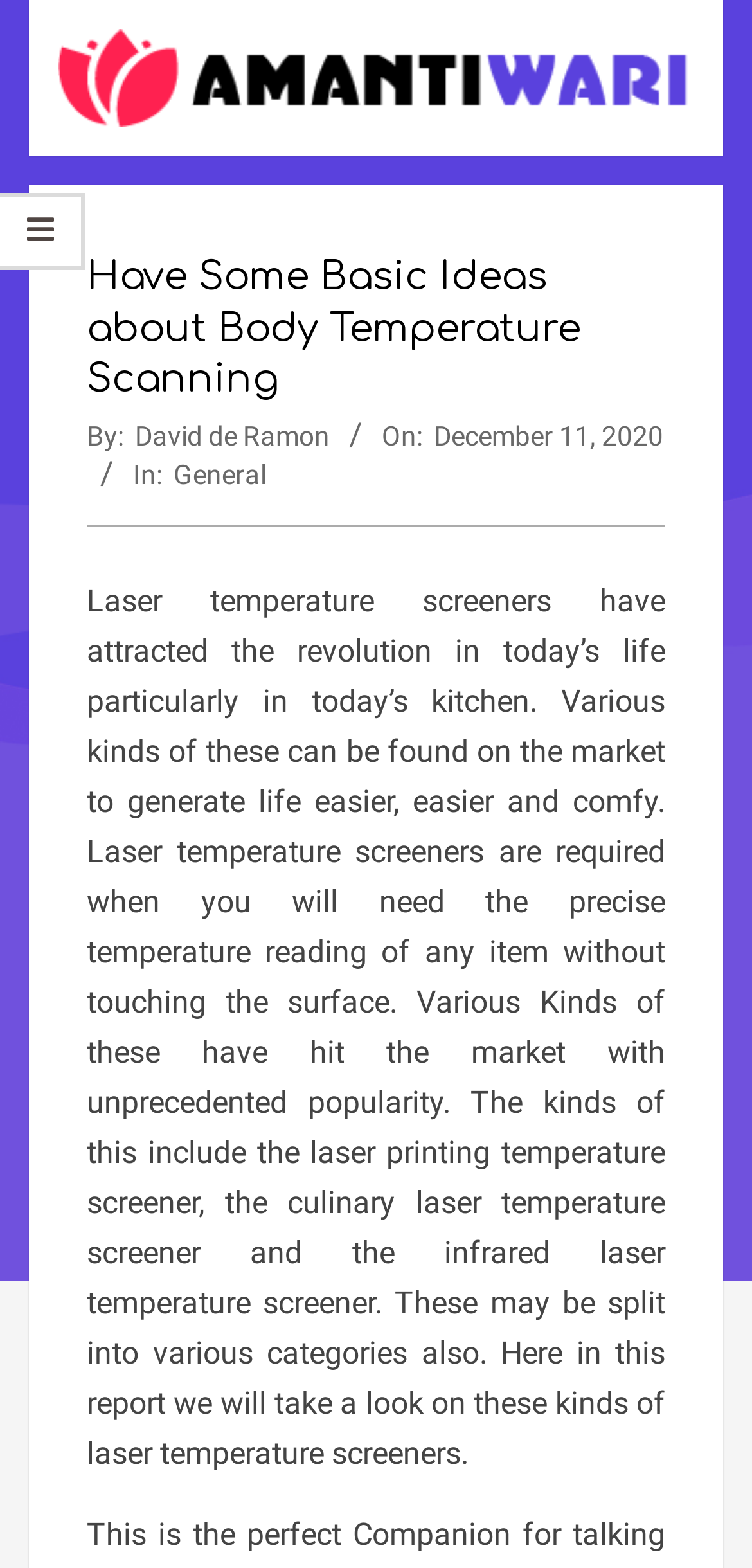Based on the provided description, "David de Ramon", find the bounding box of the corresponding UI element in the screenshot.

[0.179, 0.268, 0.438, 0.288]